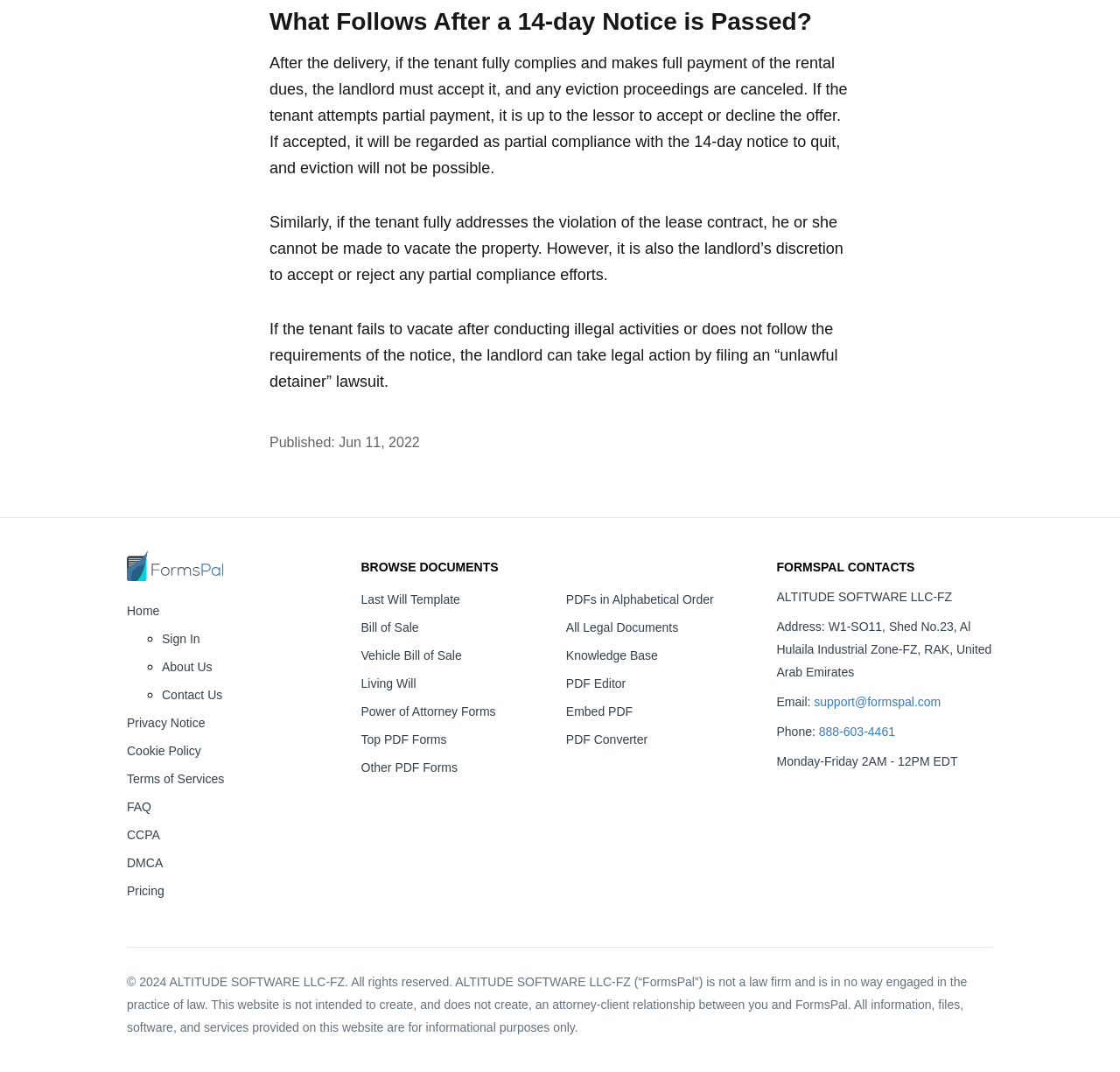Locate the UI element described by Close Top Banner in the provided webpage screenshot. Return the bounding box coordinates in the format (top-left x, top-left y, bottom-right x, bottom-right y), ensuring all values are between 0 and 1.

None